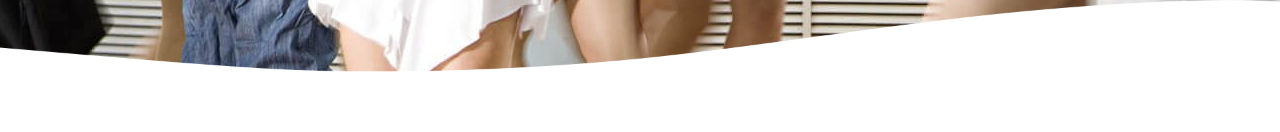By analyzing the image, answer the following question with a detailed response: What is the main theme of the project?

The image is part of the 'Dancing With Health' project, which aims to support cancer patients through the therapeutic benefits of dance and movement, emphasizing the dual roles of physical health and emotional support through dance.